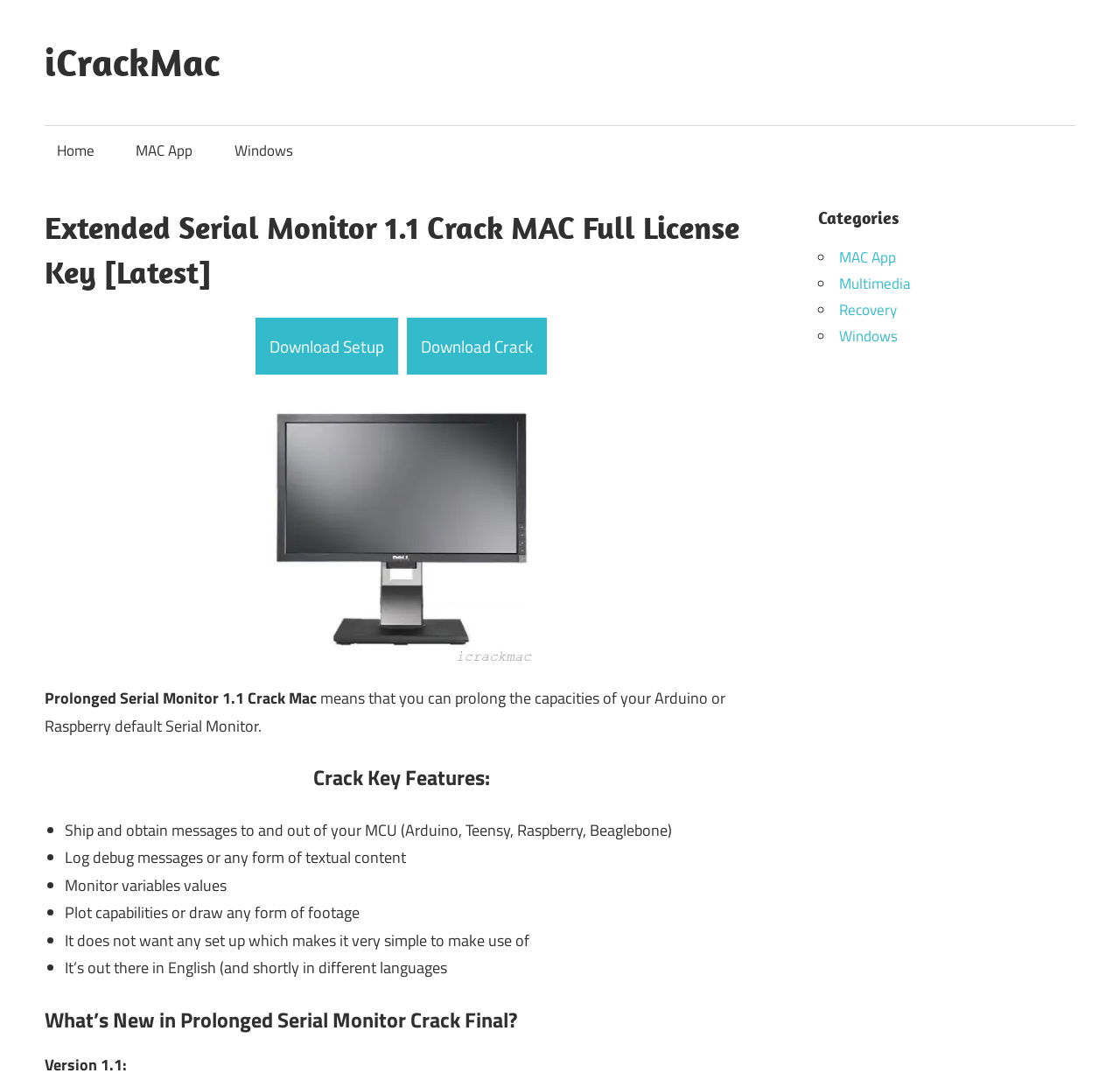Locate the bounding box coordinates of the element you need to click to accomplish the task described by this instruction: "Click on the 'Home' link".

[0.04, 0.116, 0.095, 0.163]